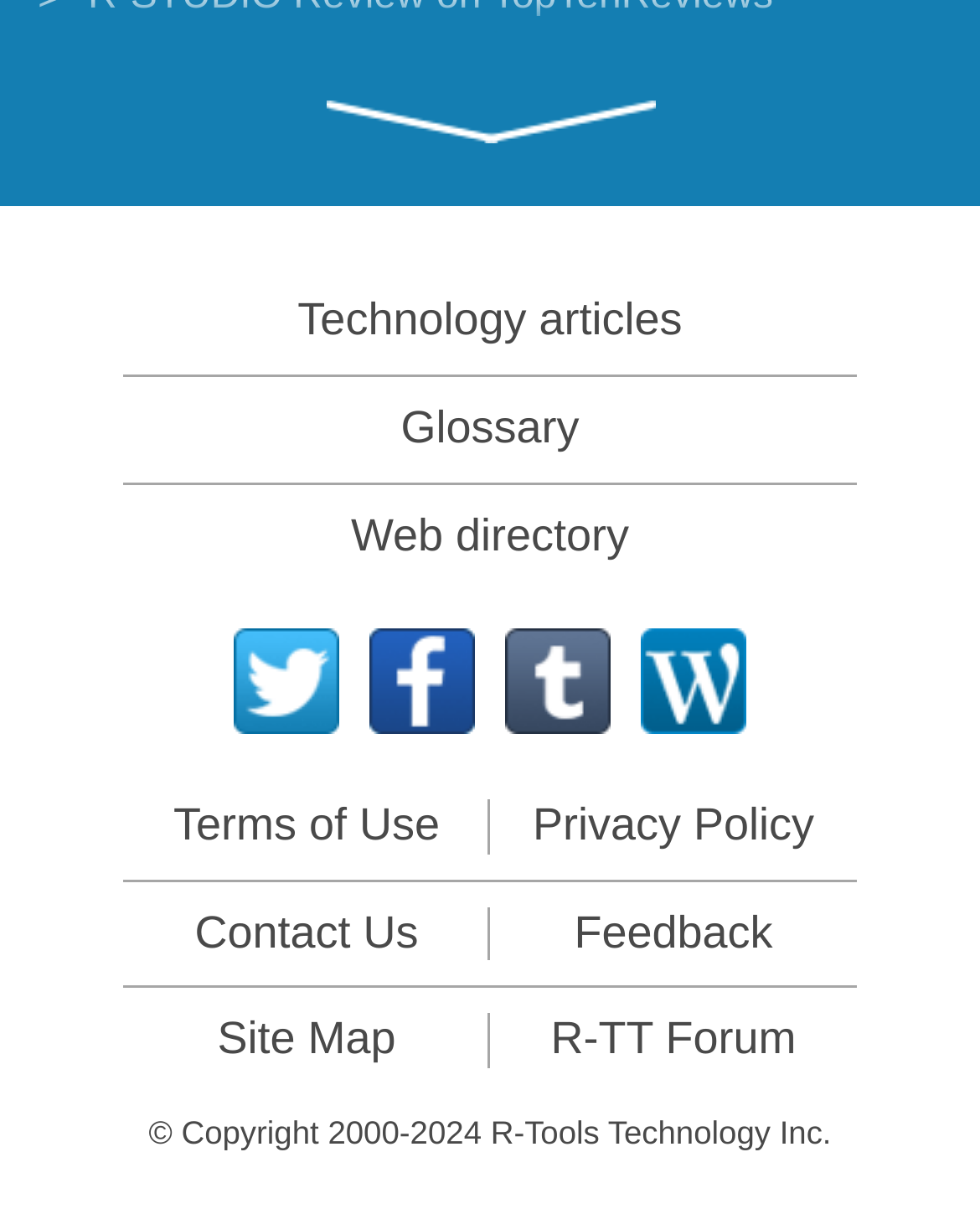Locate the bounding box for the described UI element: "Primary Menu". Ensure the coordinates are four float numbers between 0 and 1, formatted as [left, top, right, bottom].

None